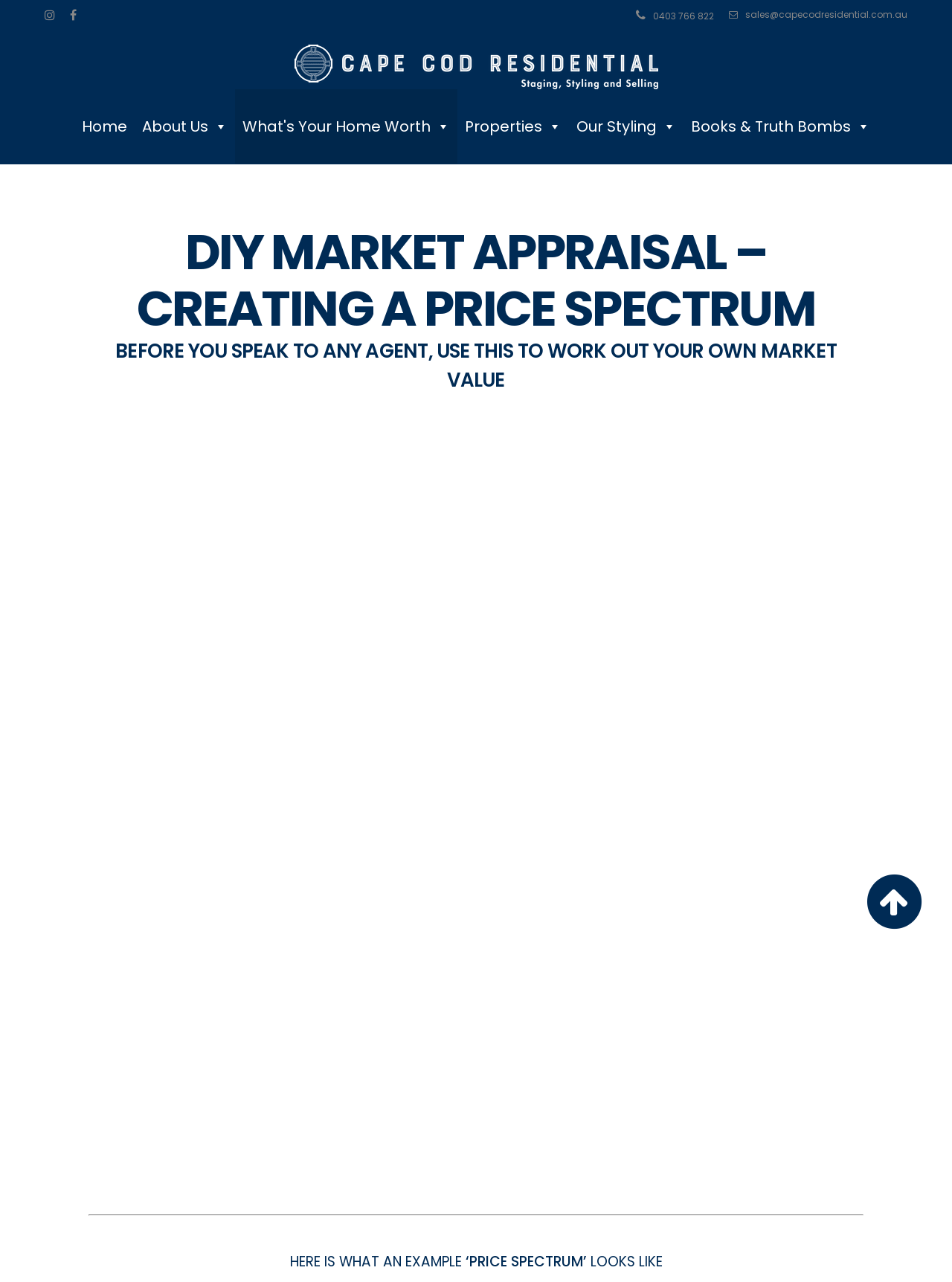Predict the bounding box for the UI component with the following description: "Properties".

[0.48, 0.07, 0.598, 0.128]